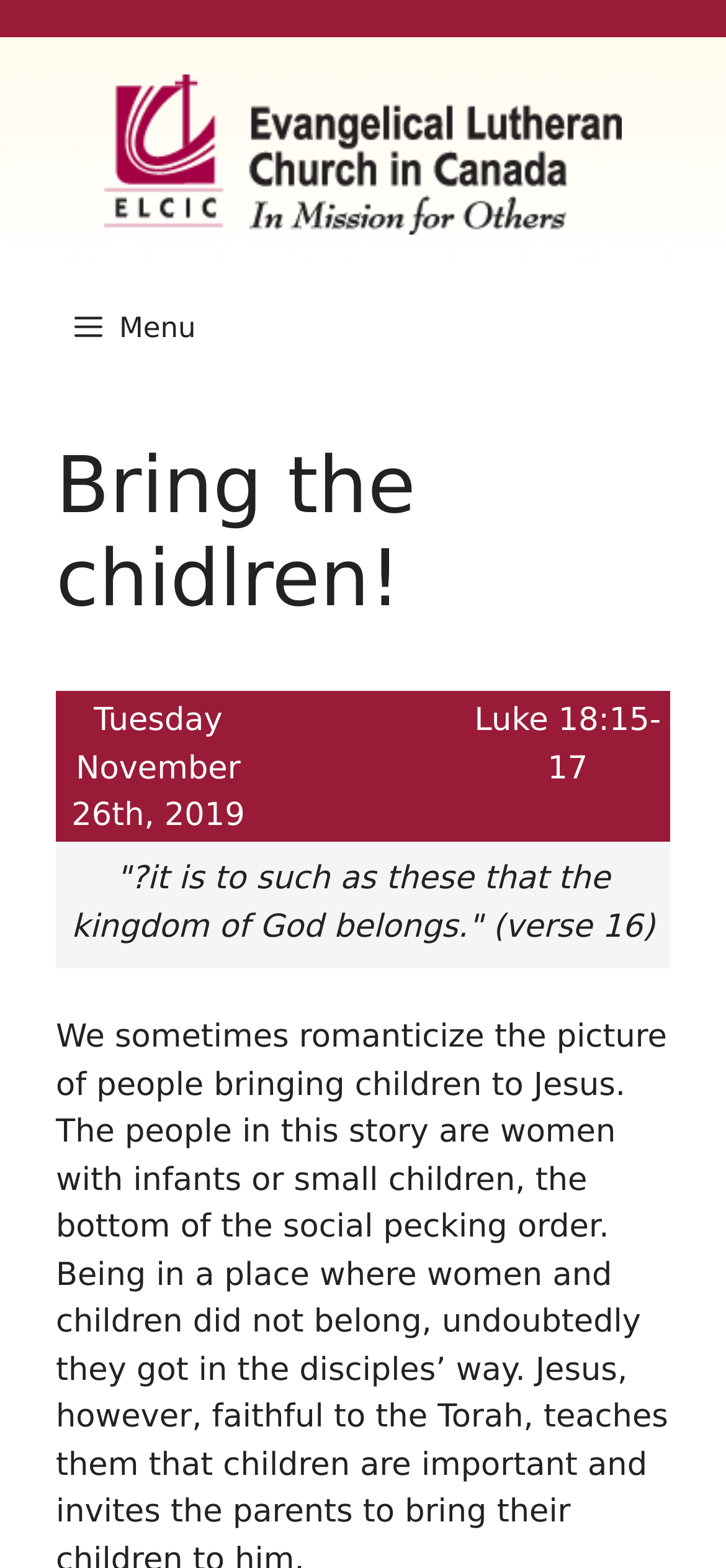What is the date of the article?
Using the image provided, answer with just one word or phrase.

Tuesday November 26, 2019